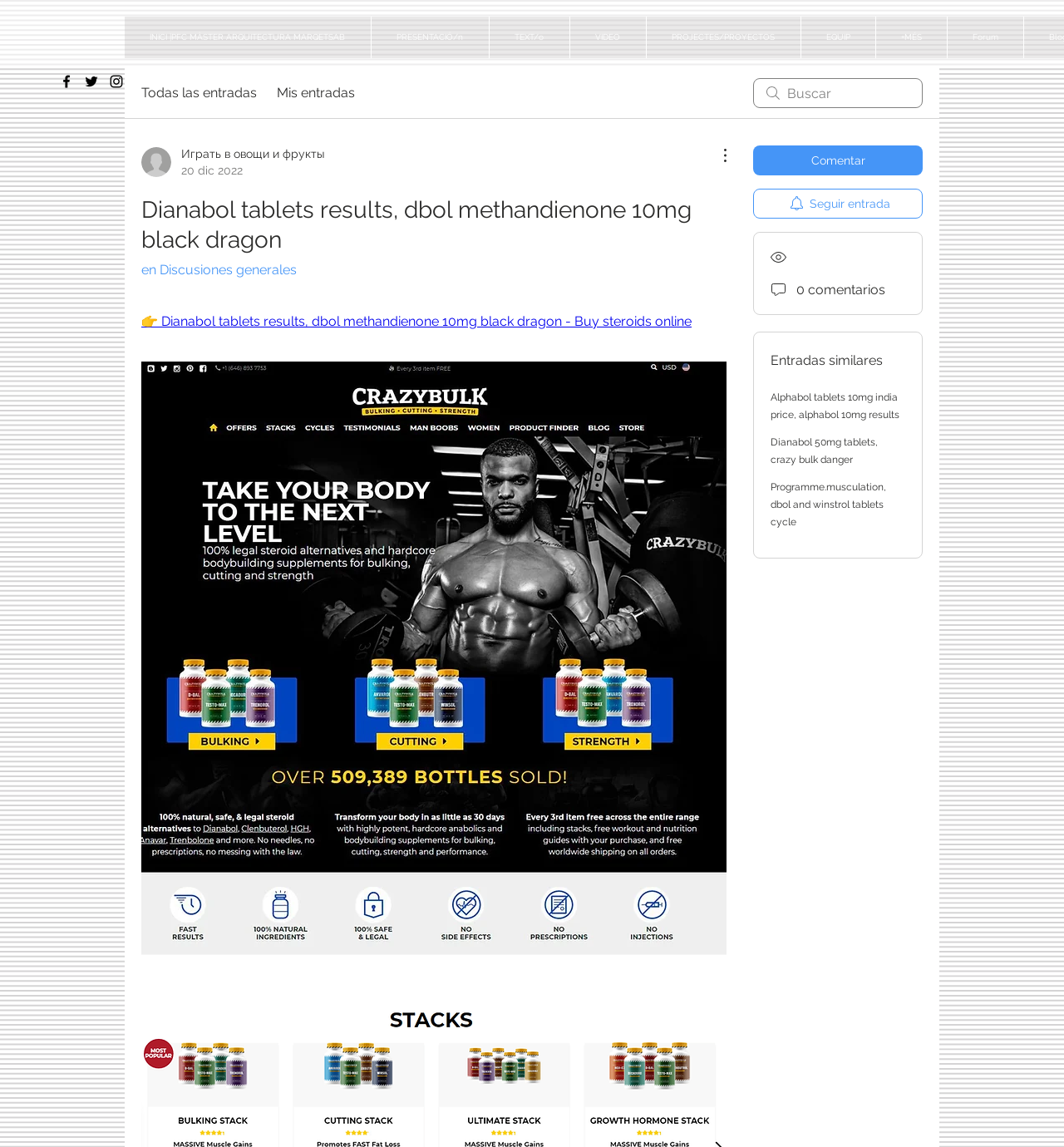Is the image on the webpage related to Dianabol tablets?
Using the visual information, respond with a single word or phrase.

Yes